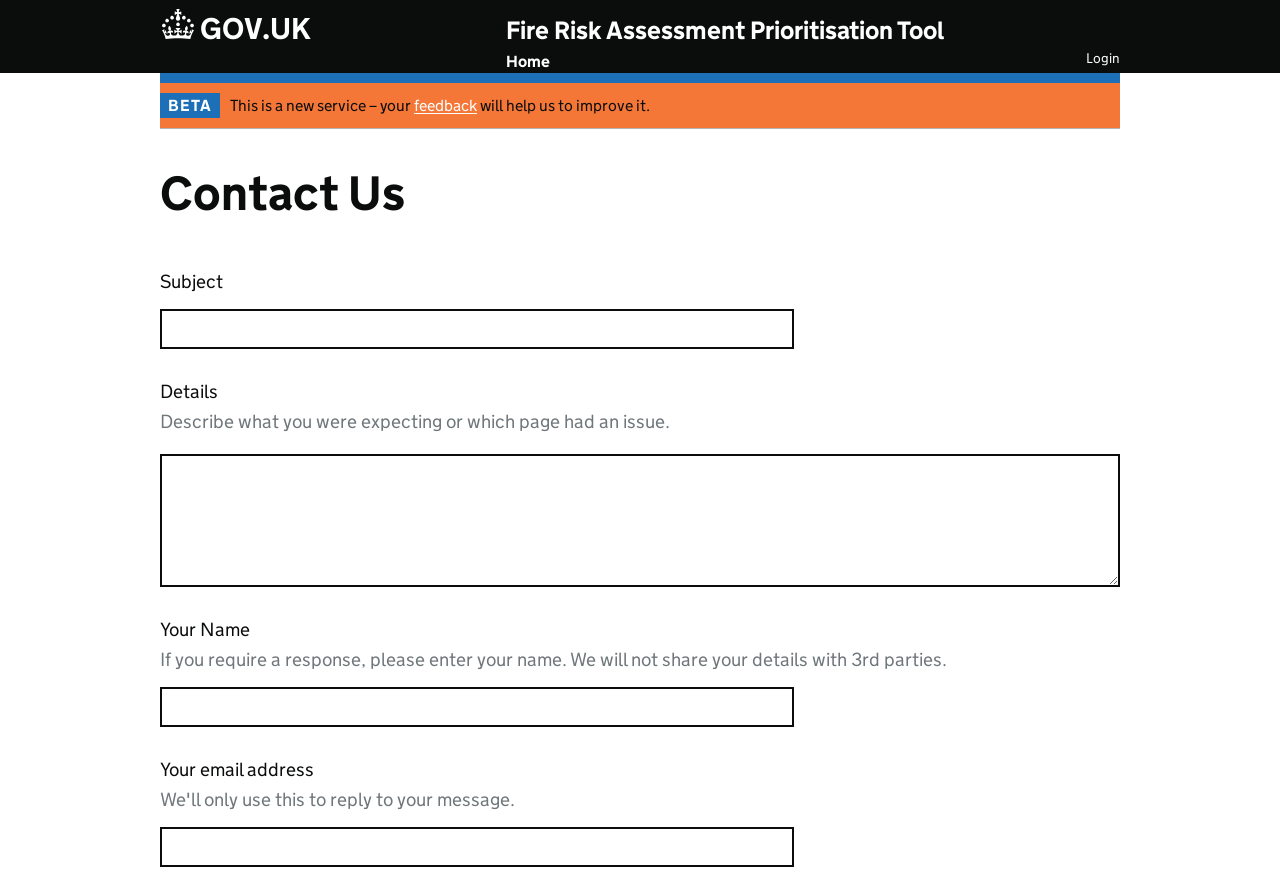Based on the element description Fire Risk Assessment Prioritisation Tool, identify the bounding box of the UI element in the given webpage screenshot. The coordinates should be in the format (top-left x, top-left y, bottom-right x, bottom-right y) and must be between 0 and 1.

[0.395, 0.017, 0.738, 0.052]